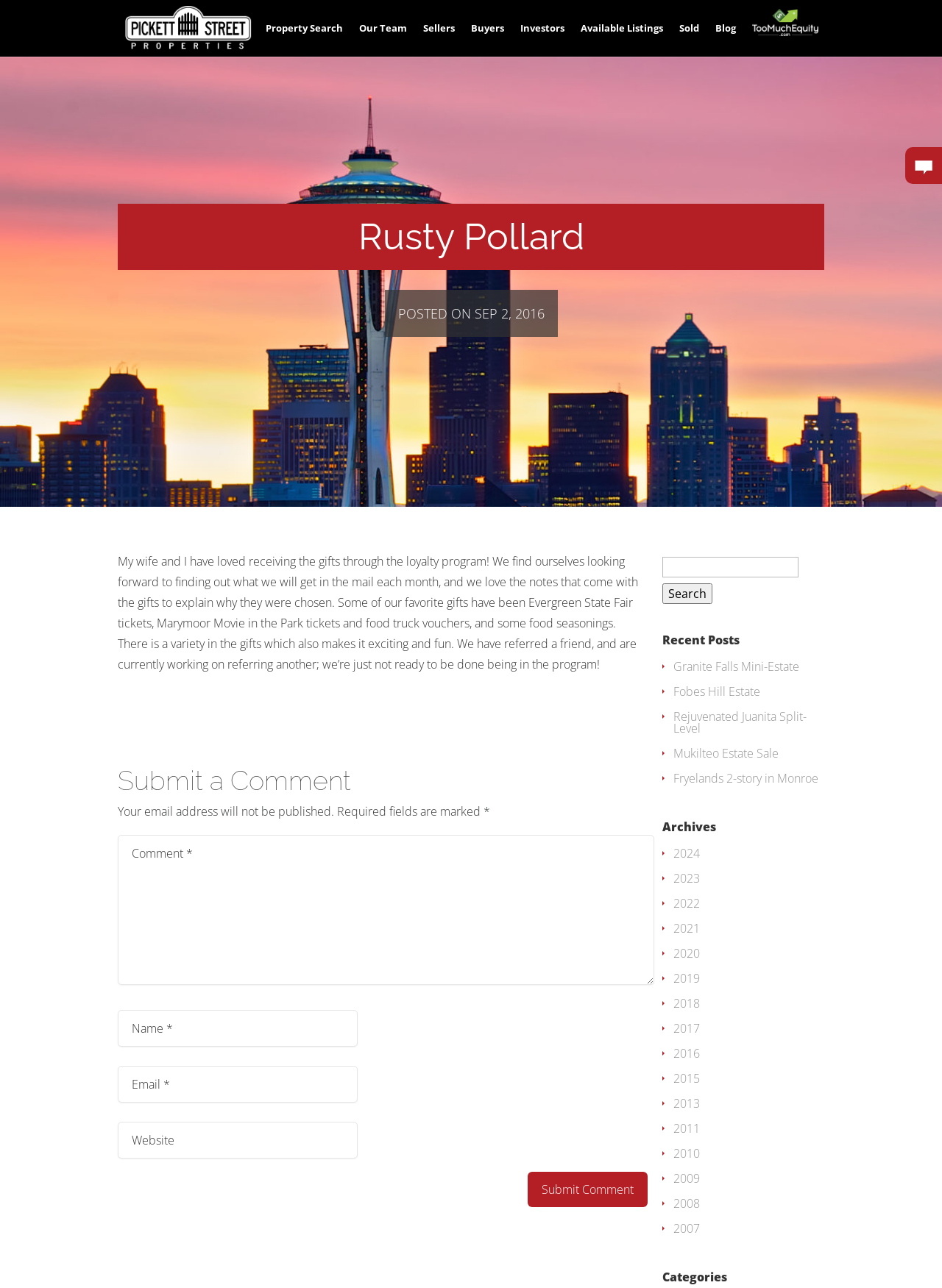Find the bounding box coordinates for the UI element whose description is: "Fobes Hill Estate". The coordinates should be four float numbers between 0 and 1, in the format [left, top, right, bottom].

[0.715, 0.553, 0.807, 0.565]